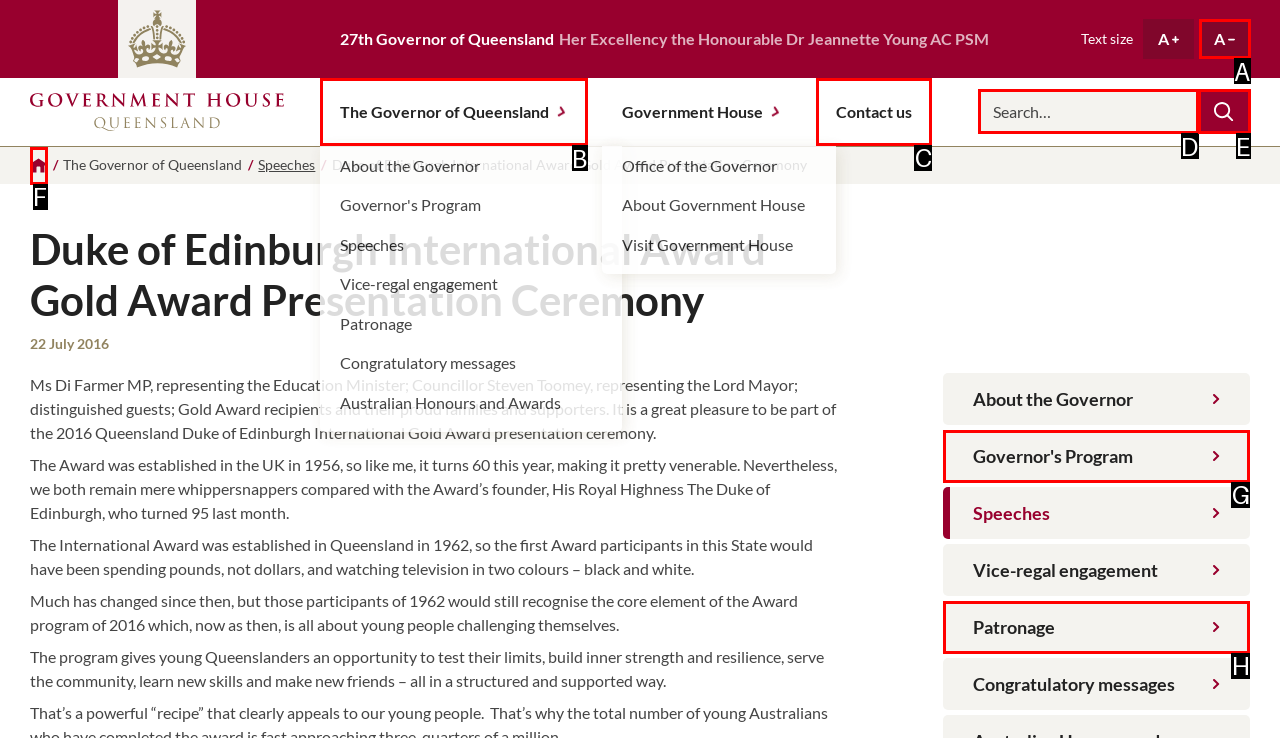To achieve the task: Contact us, which HTML element do you need to click?
Respond with the letter of the correct option from the given choices.

C